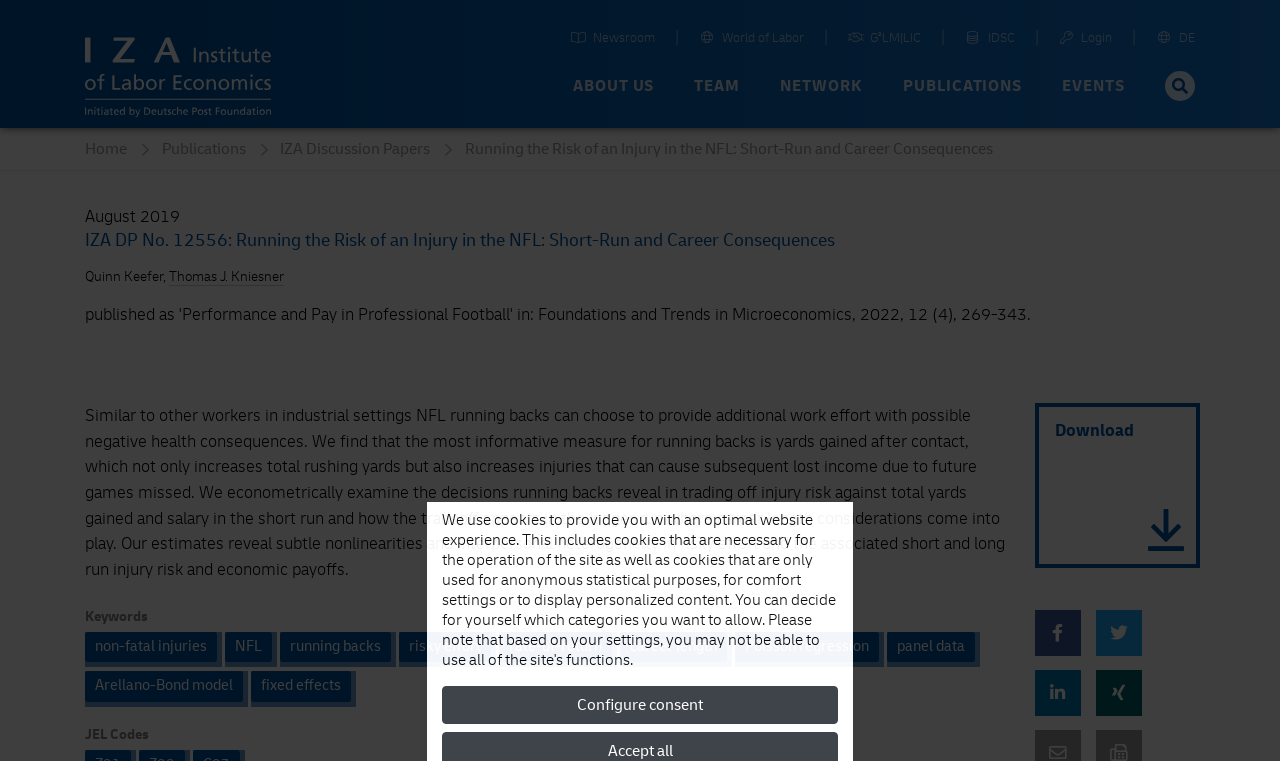How many authors are mentioned in the article?
Please provide a single word or phrase as the answer based on the screenshot.

2